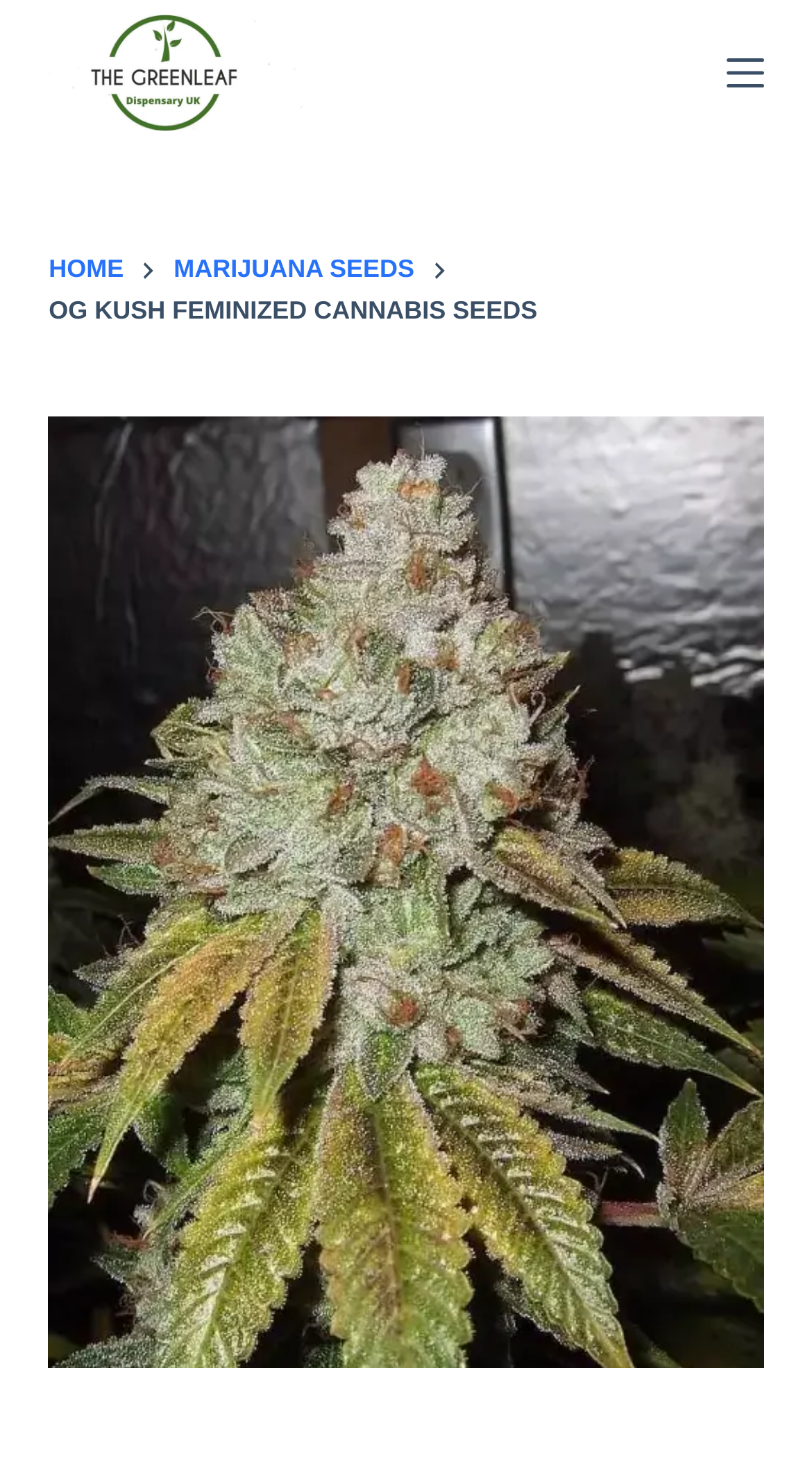Extract the bounding box coordinates for the UI element described by the text: "alt="GREENLEAF DISPENSARY UK"". The coordinates should be in the form of [left, top, right, bottom] with values between 0 and 1.

[0.06, 0.01, 0.382, 0.089]